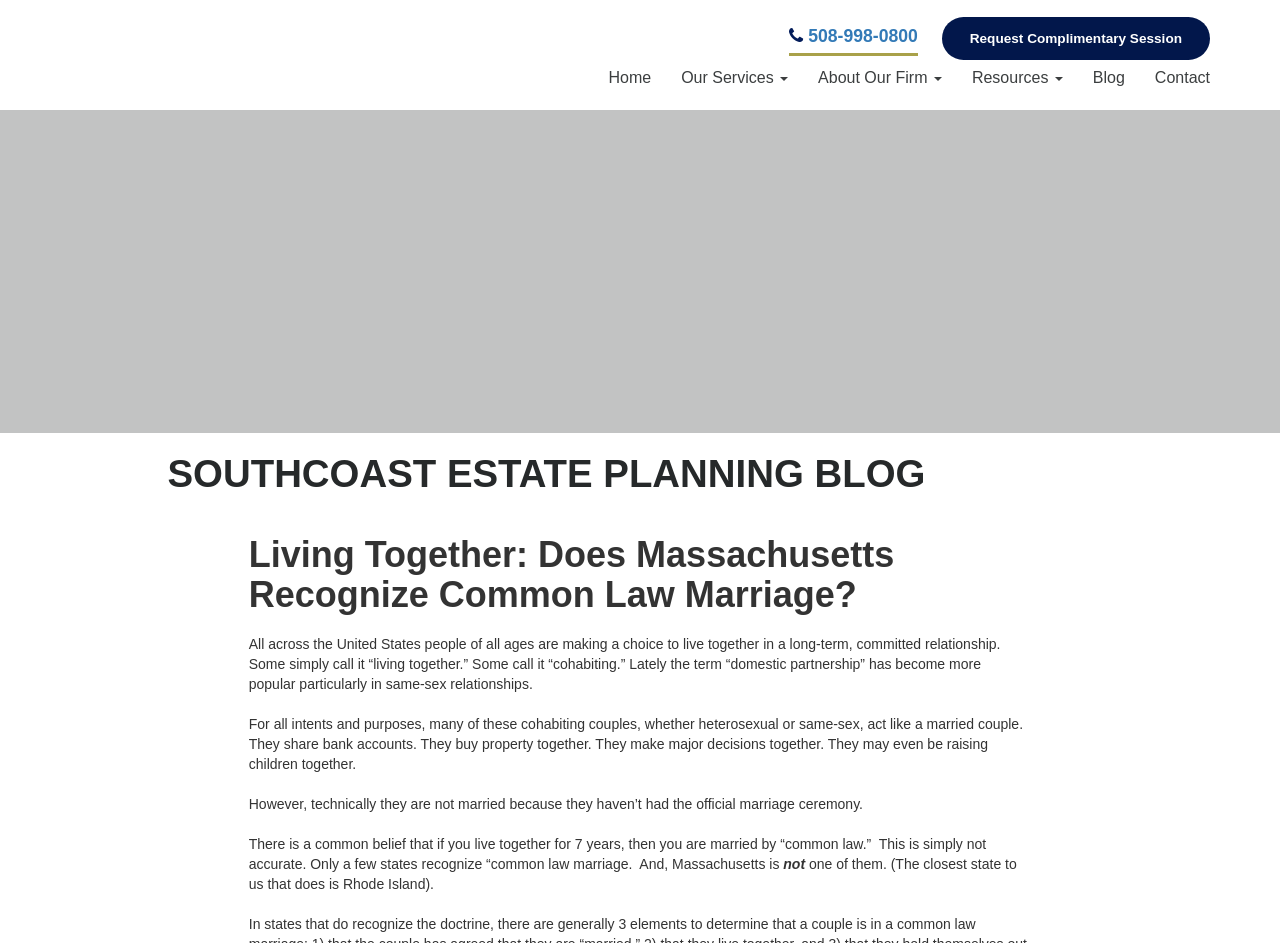Given the content of the image, can you provide a detailed answer to the question?
How many states recognize common law marriage?

According to the blog post, only a few states recognize common law marriage, and Massachusetts is not one of them.